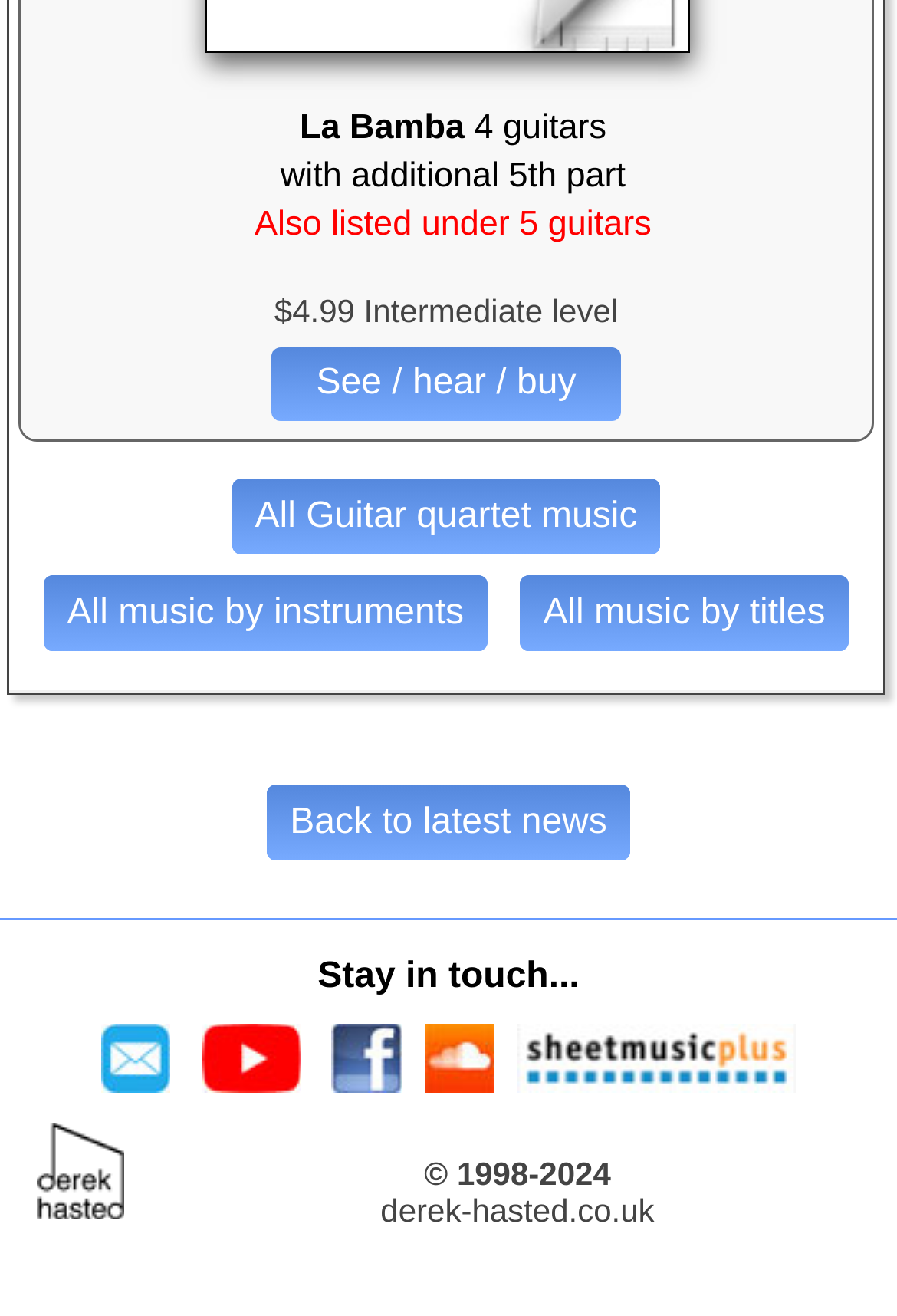What is the name of the website owner?
Examine the image closely and answer the question with as much detail as possible.

The name of the website owner can be inferred from the link 'Derek Hasted's website' and the StaticText 'derek-hasted.co.uk' which is likely the website's URL.